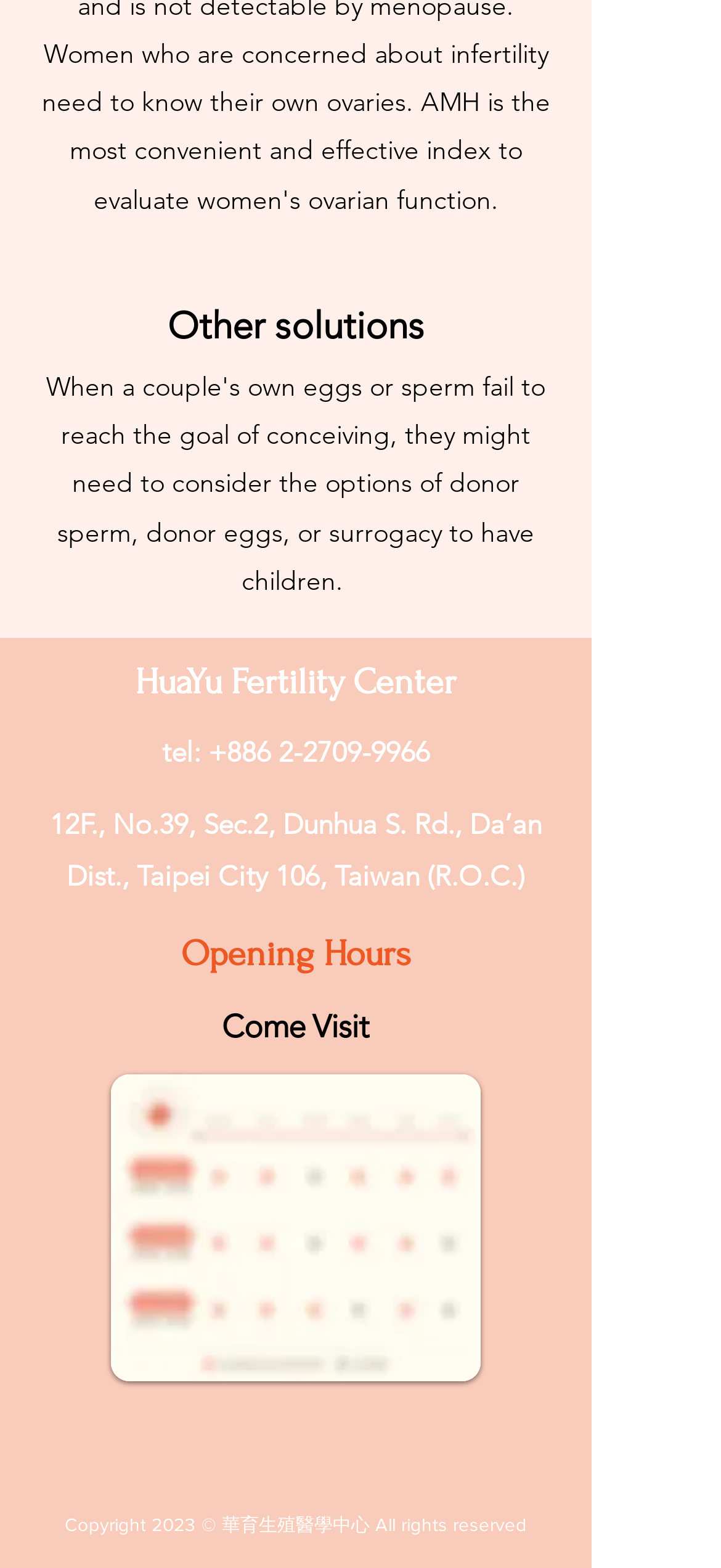Select the bounding box coordinates of the element I need to click to carry out the following instruction: "Check the opening hours".

[0.154, 0.685, 0.667, 0.881]